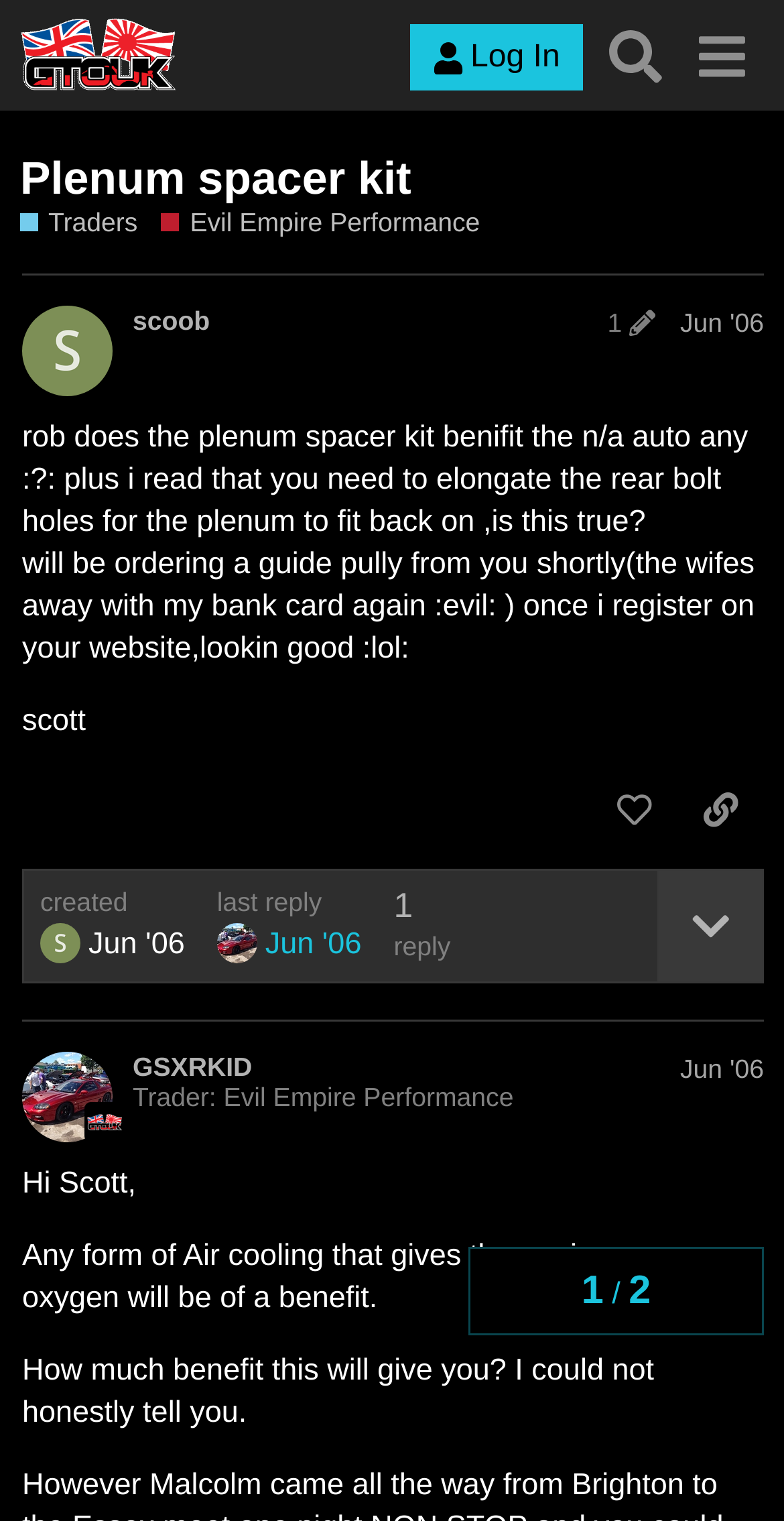Please find the bounding box coordinates of the element that needs to be clicked to perform the following instruction: "Click the 'Log In' button". The bounding box coordinates should be four float numbers between 0 and 1, represented as [left, top, right, bottom].

[0.523, 0.016, 0.743, 0.06]